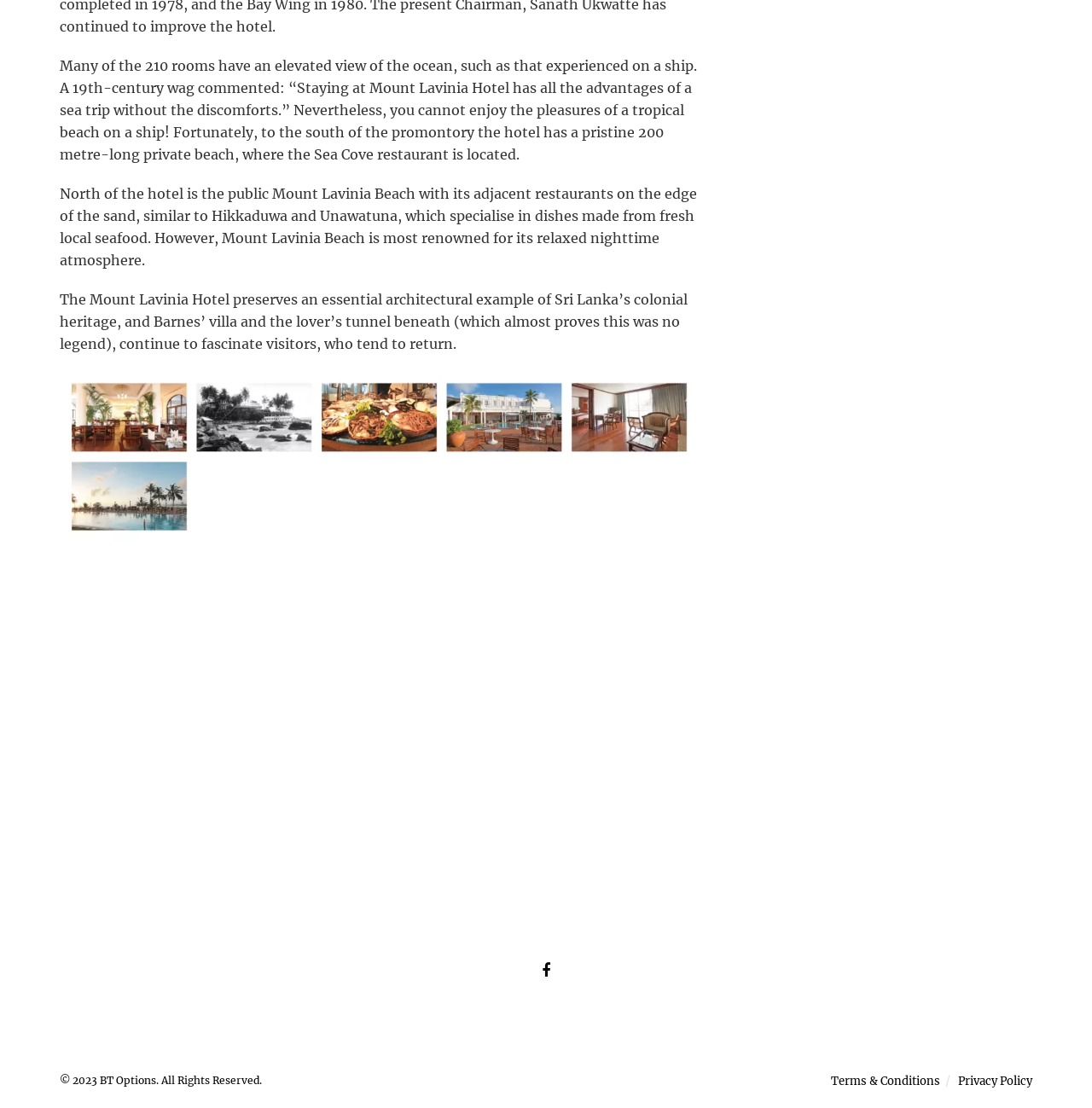What is the year of copyright for BT Options?
Could you answer the question with a detailed and thorough explanation?

The question is asking about the year of copyright for BT Options. According to the text, '© 2023 BT Options. All Rights Reserved.' Therefore, the answer is 2023.